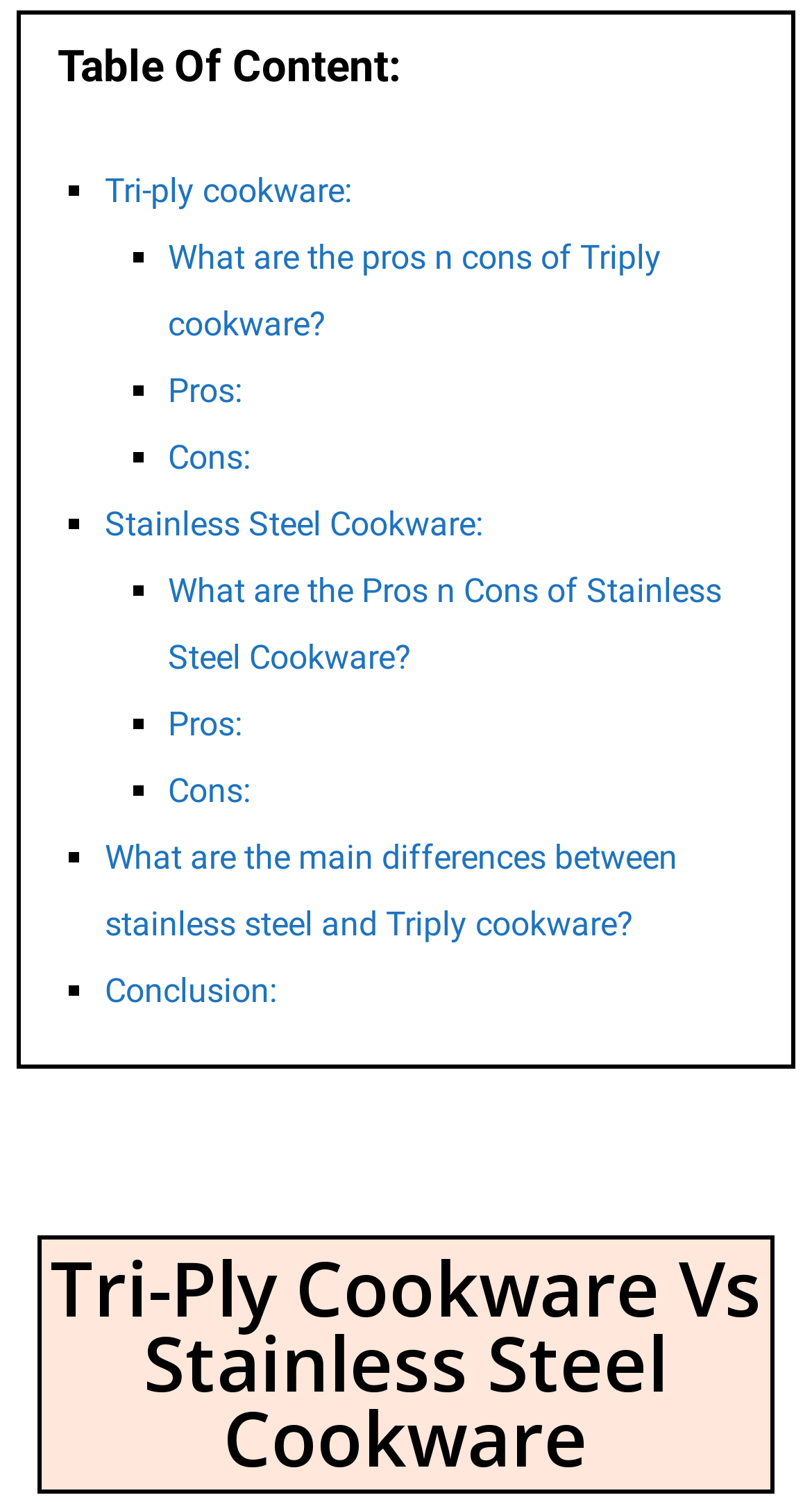Please identify the bounding box coordinates of the element that needs to be clicked to perform the following instruction: "View 'What are the pros n cons of Triply cookware?'".

[0.207, 0.158, 0.814, 0.229]